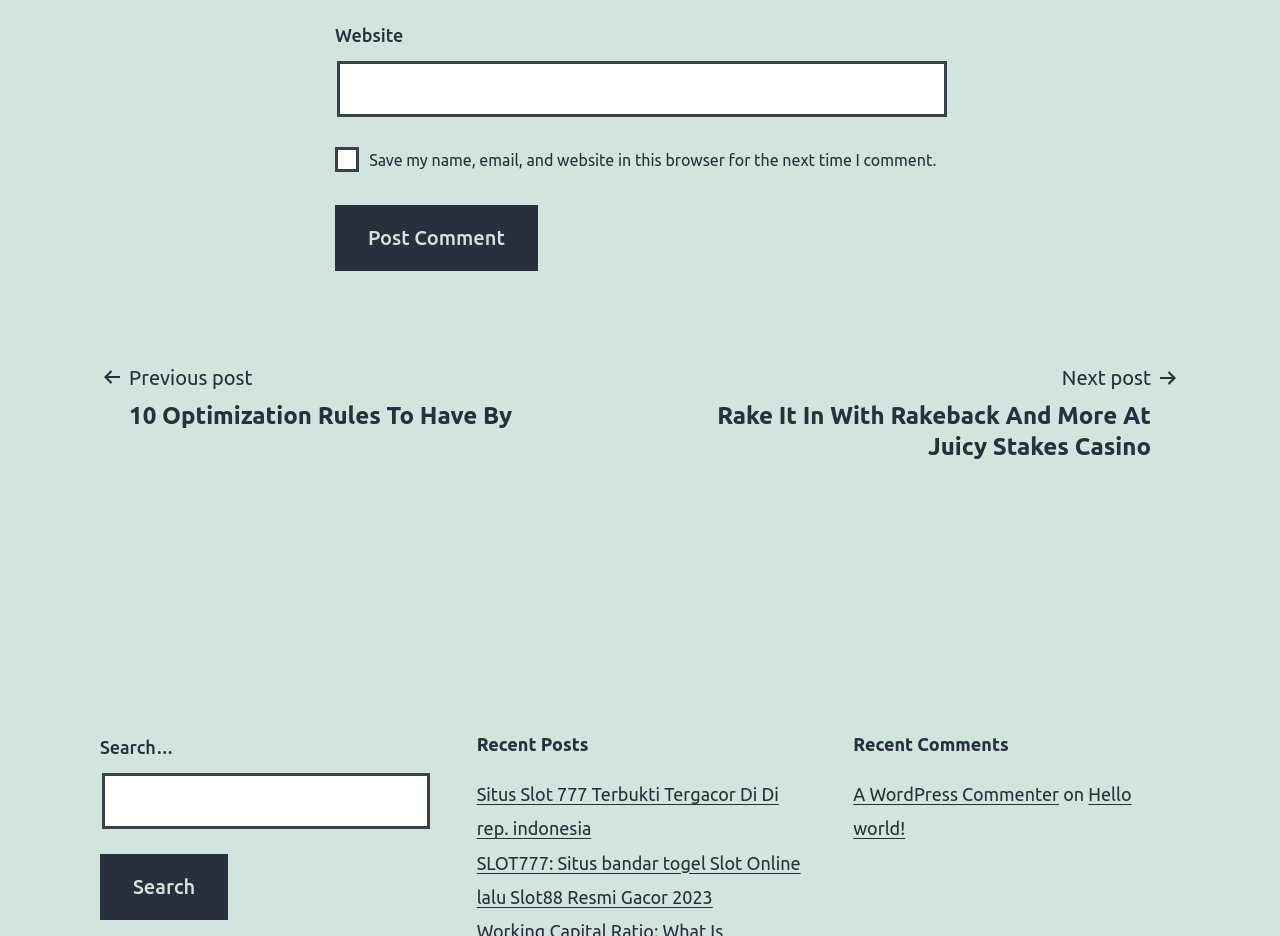Given the element description parent_node: Search… name="s", predict the bounding box coordinates for the UI element in the webpage screenshot. The format should be (top-left x, top-left y, bottom-right x, bottom-right y), and the values should be between 0 and 1.

[0.08, 0.825, 0.336, 0.886]